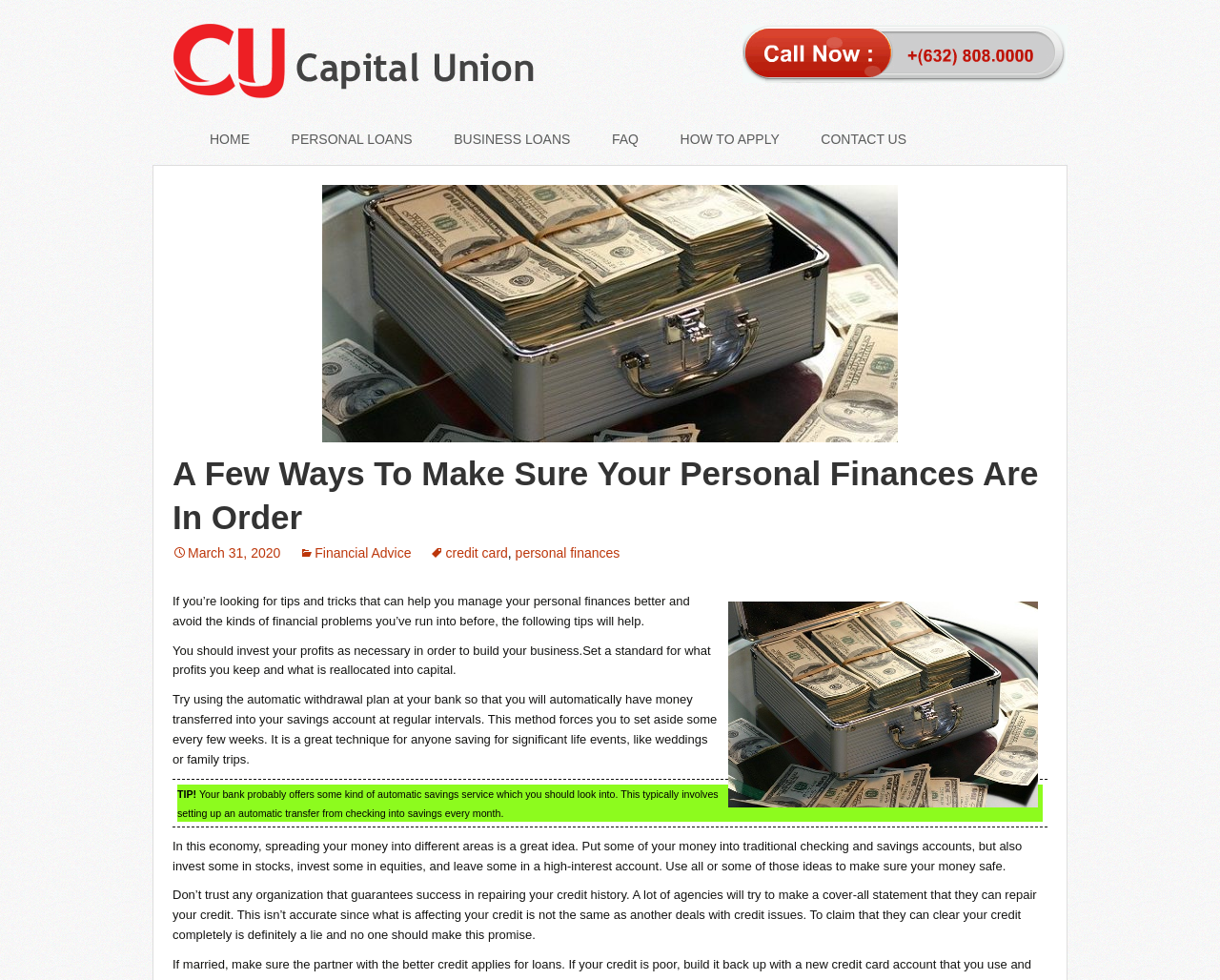Based on the element description "How to apply", predict the bounding box coordinates of the UI element.

[0.542, 0.125, 0.655, 0.16]